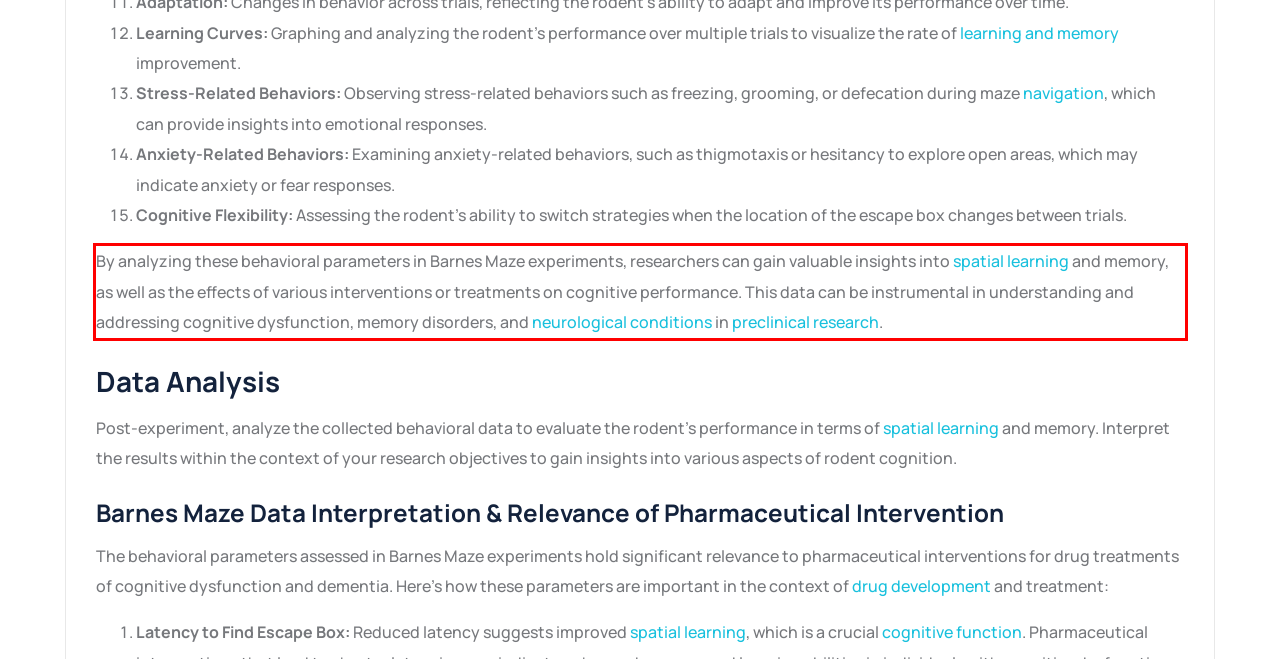There is a UI element on the webpage screenshot marked by a red bounding box. Extract and generate the text content from within this red box.

By analyzing these behavioral parameters in Barnes Maze experiments, researchers can gain valuable insights into spatial learning and memory, as well as the effects of various interventions or treatments on cognitive performance. This data can be instrumental in understanding and addressing cognitive dysfunction, memory disorders, and neurological conditions in preclinical research.